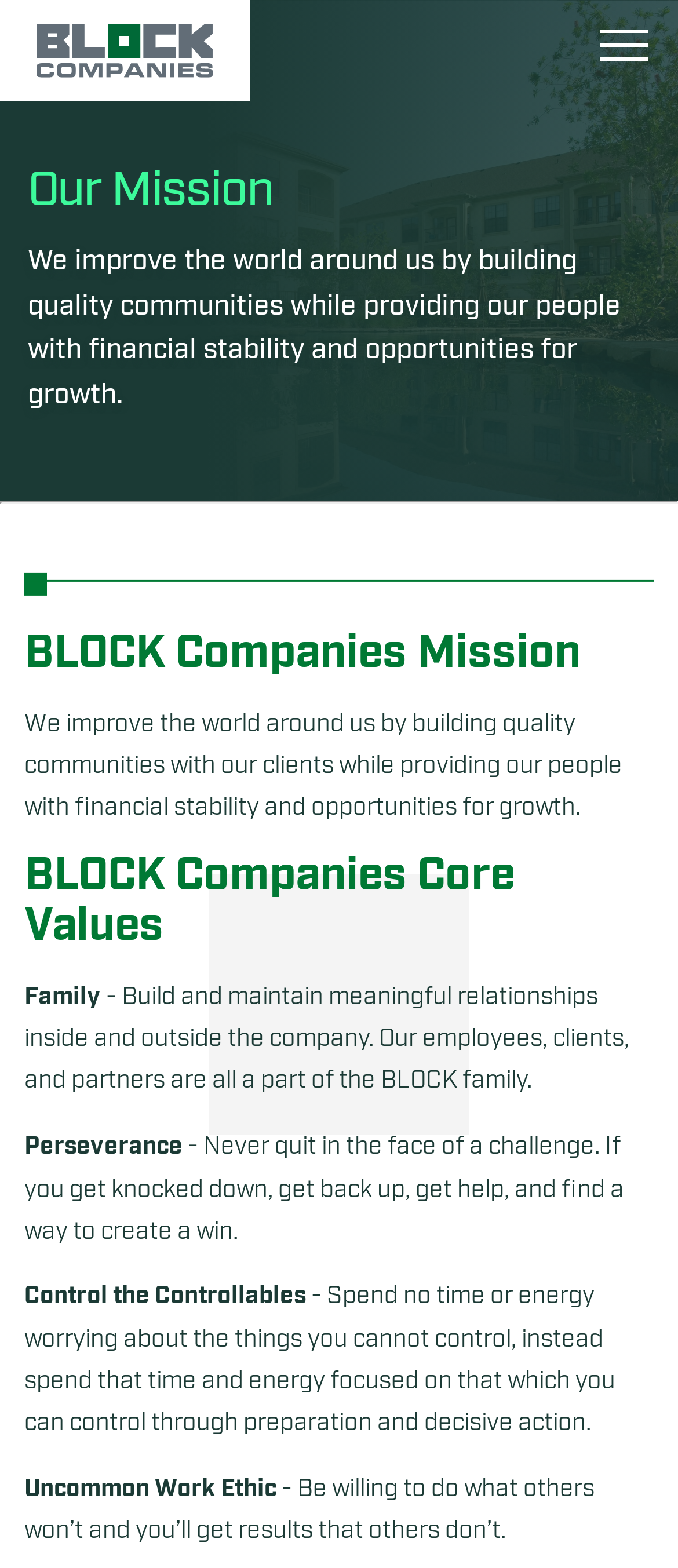Analyze the image and deliver a detailed answer to the question: What is the company's approach to challenges?

The company's approach to challenges is stated in the section with the heading 'BLOCK Companies Core Values' under the value of Perseverance. It is described as 'Never quit in the face of a challenge. If you get knocked down, get back up, get help, and find a way to create a win.'